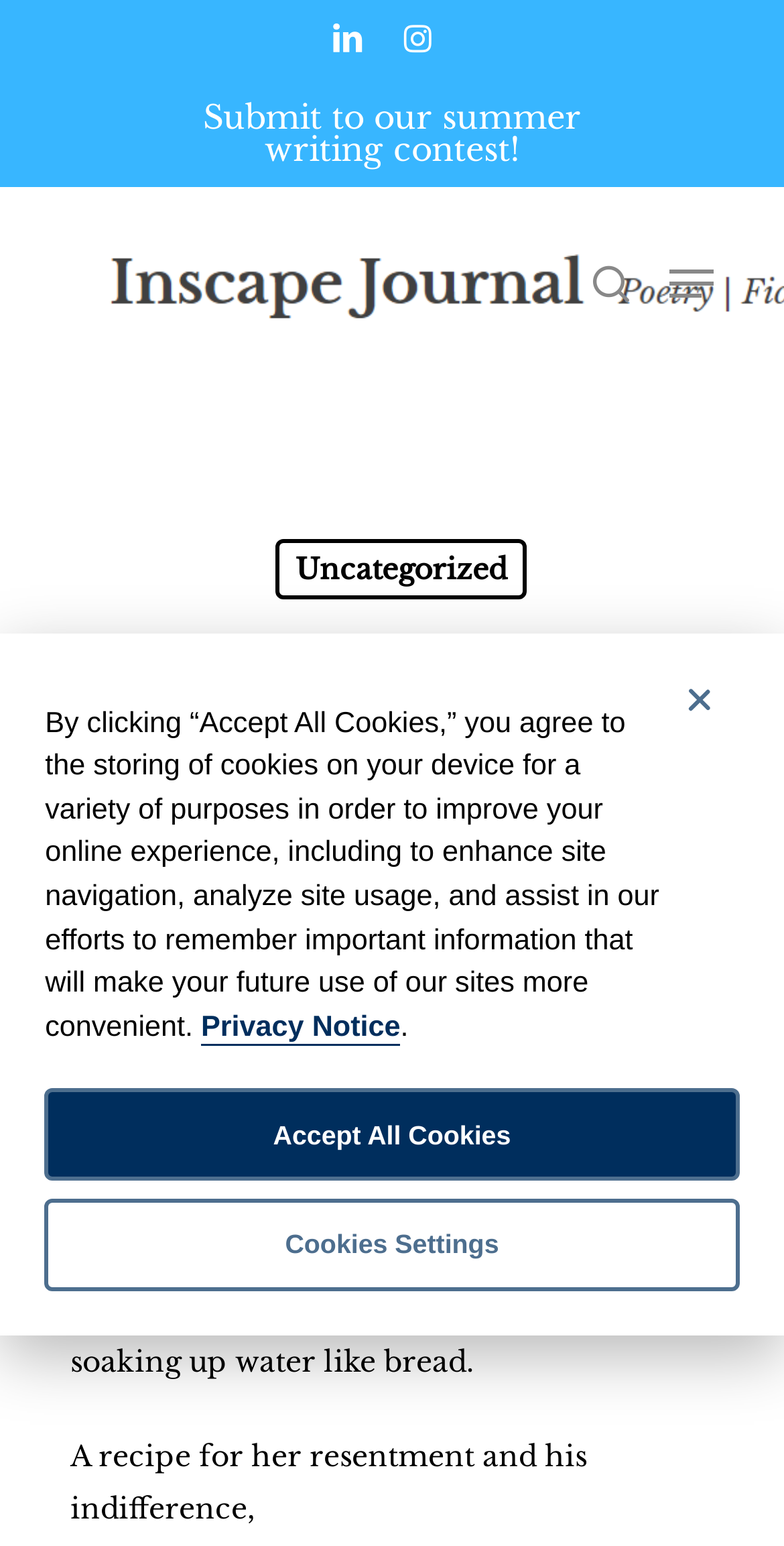Please determine the bounding box coordinates of the area that needs to be clicked to complete this task: 'submit to the summer writing contest'. The coordinates must be four float numbers between 0 and 1, formatted as [left, top, right, bottom].

[0.259, 0.062, 0.741, 0.109]